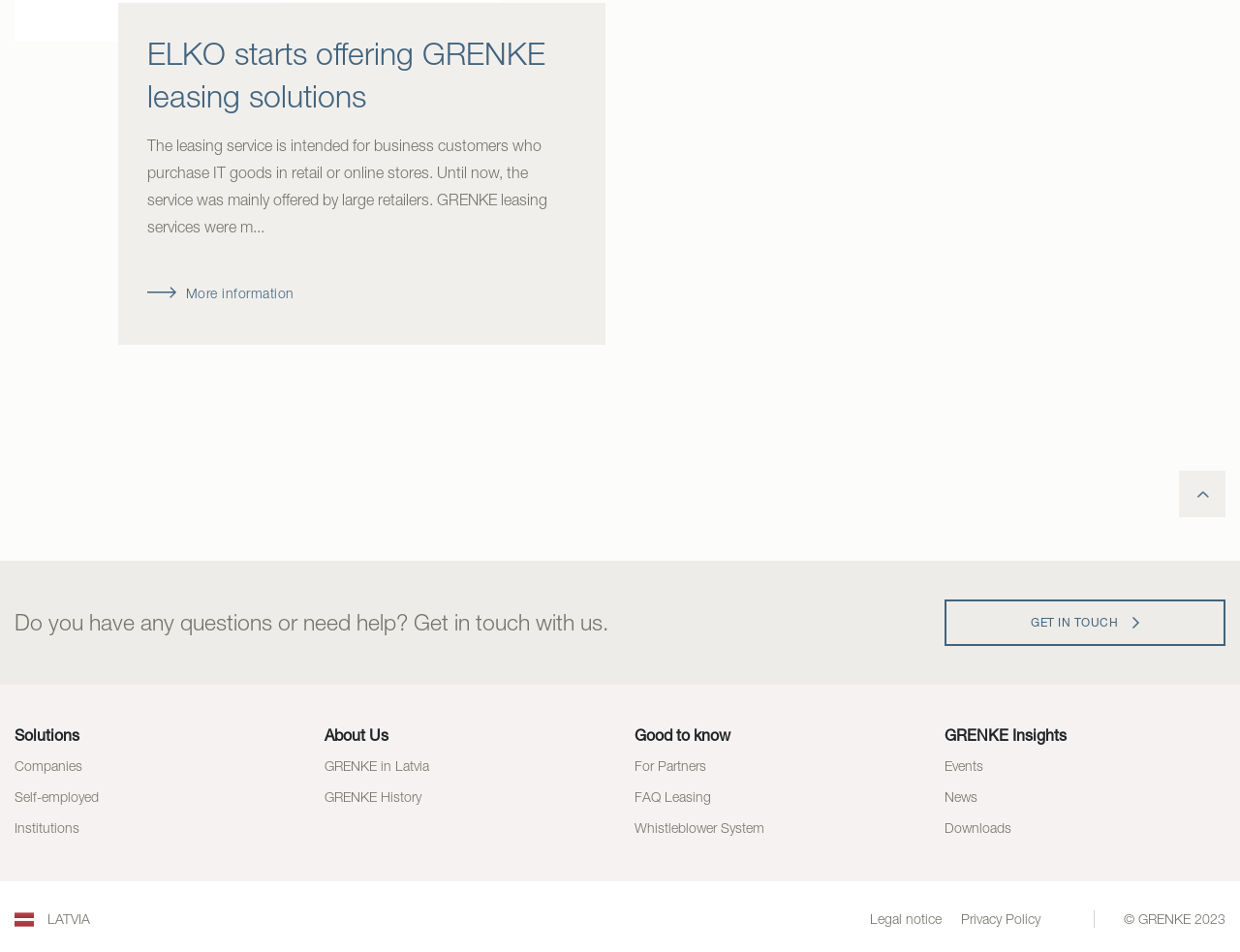What is the leasing service intended for?
Answer briefly with a single word or phrase based on the image.

Business customers